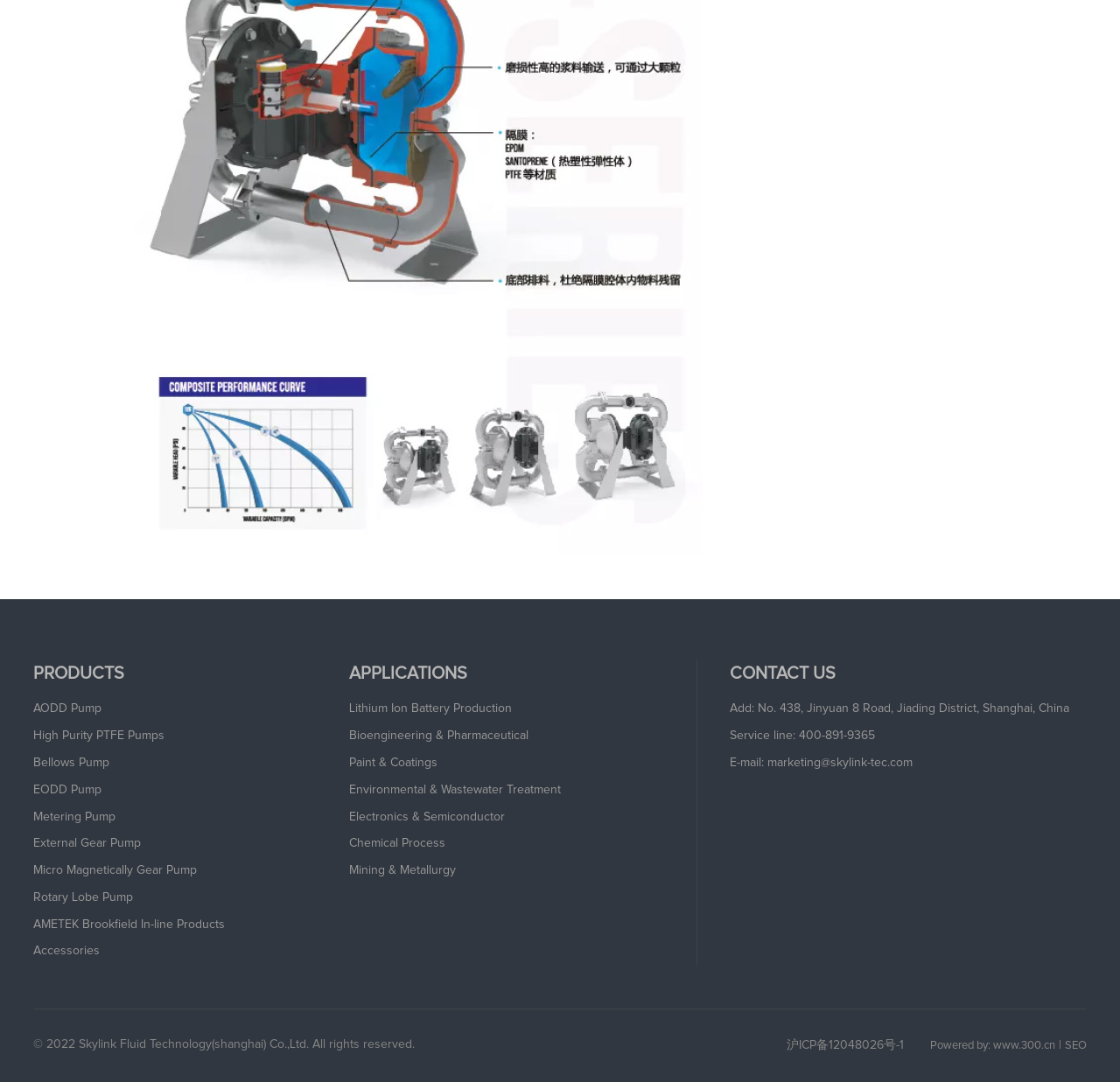What is the company's service phone number?
Refer to the image and provide a one-word or short phrase answer.

400-891-9365